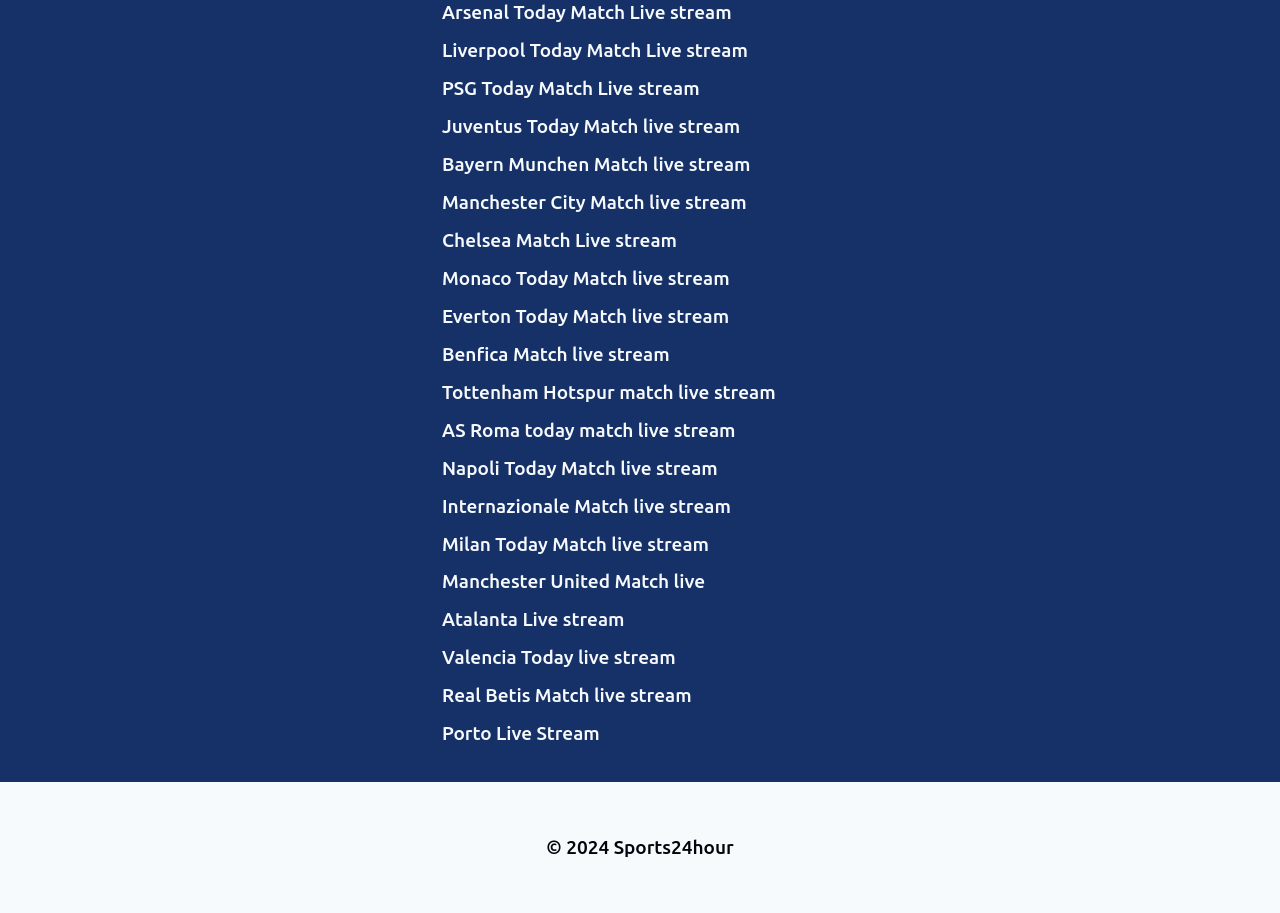What teams are available for live streaming?
Using the image provided, answer with just one word or phrase.

Multiple football teams